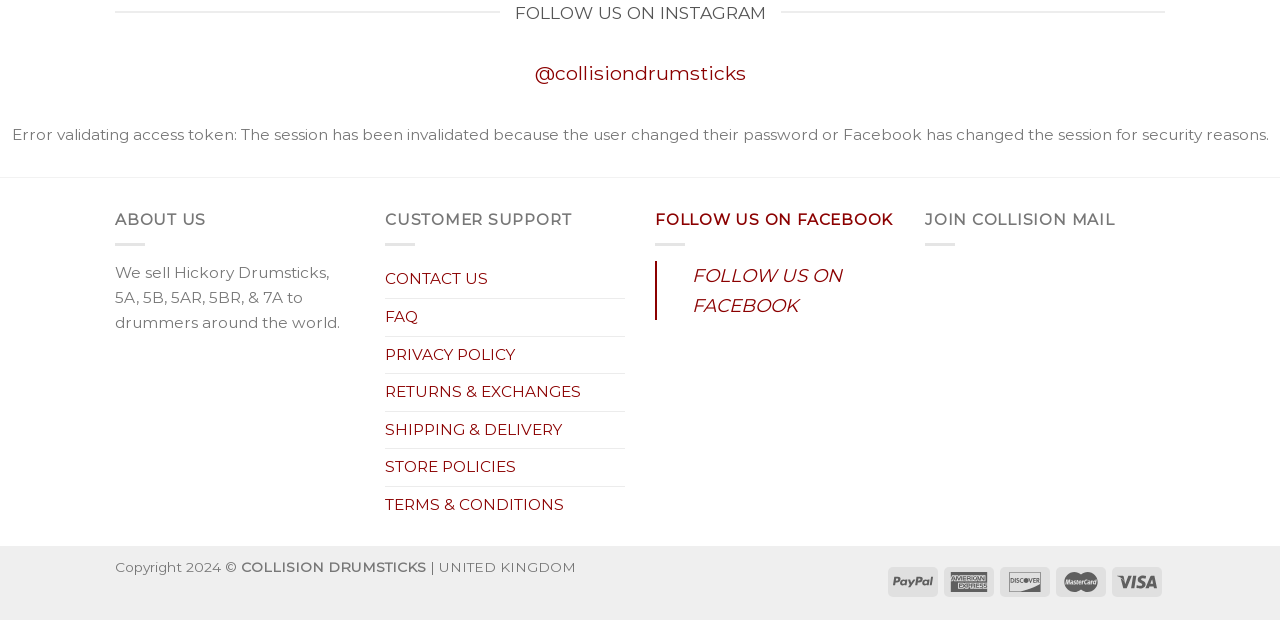Please find the bounding box coordinates of the section that needs to be clicked to achieve this instruction: "click the link to contact us".

[0.301, 0.422, 0.381, 0.481]